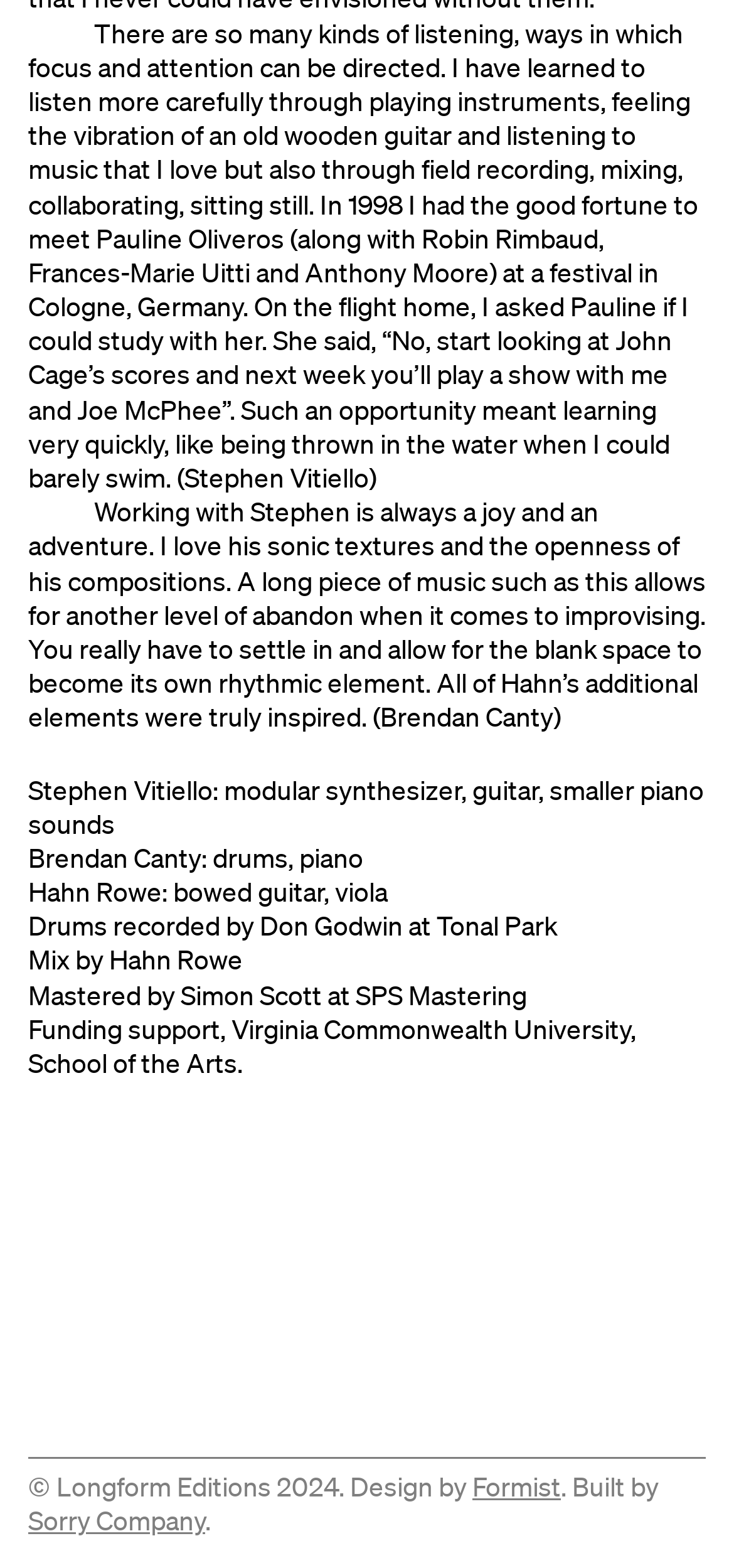Using the given element description, provide the bounding box coordinates (top-left x, top-left y, bottom-right x, bottom-right y) for the corresponding UI element in the screenshot: Formist

[0.644, 0.938, 0.764, 0.959]